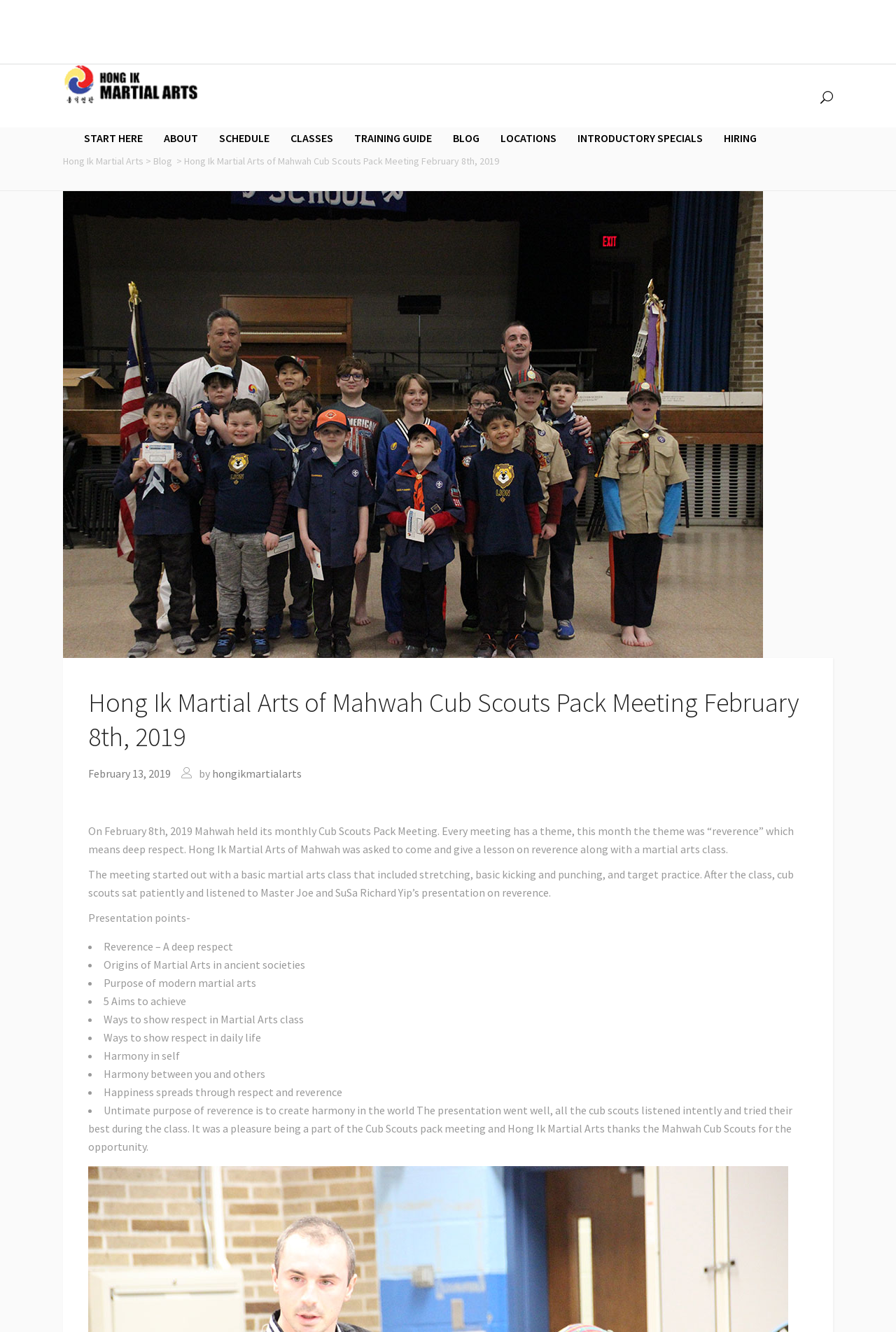Identify the bounding box coordinates of the section to be clicked to complete the task described by the following instruction: "View the 'Hong Ik Martial Arts' blog". The coordinates should be four float numbers between 0 and 1, formatted as [left, top, right, bottom].

[0.07, 0.115, 0.16, 0.126]